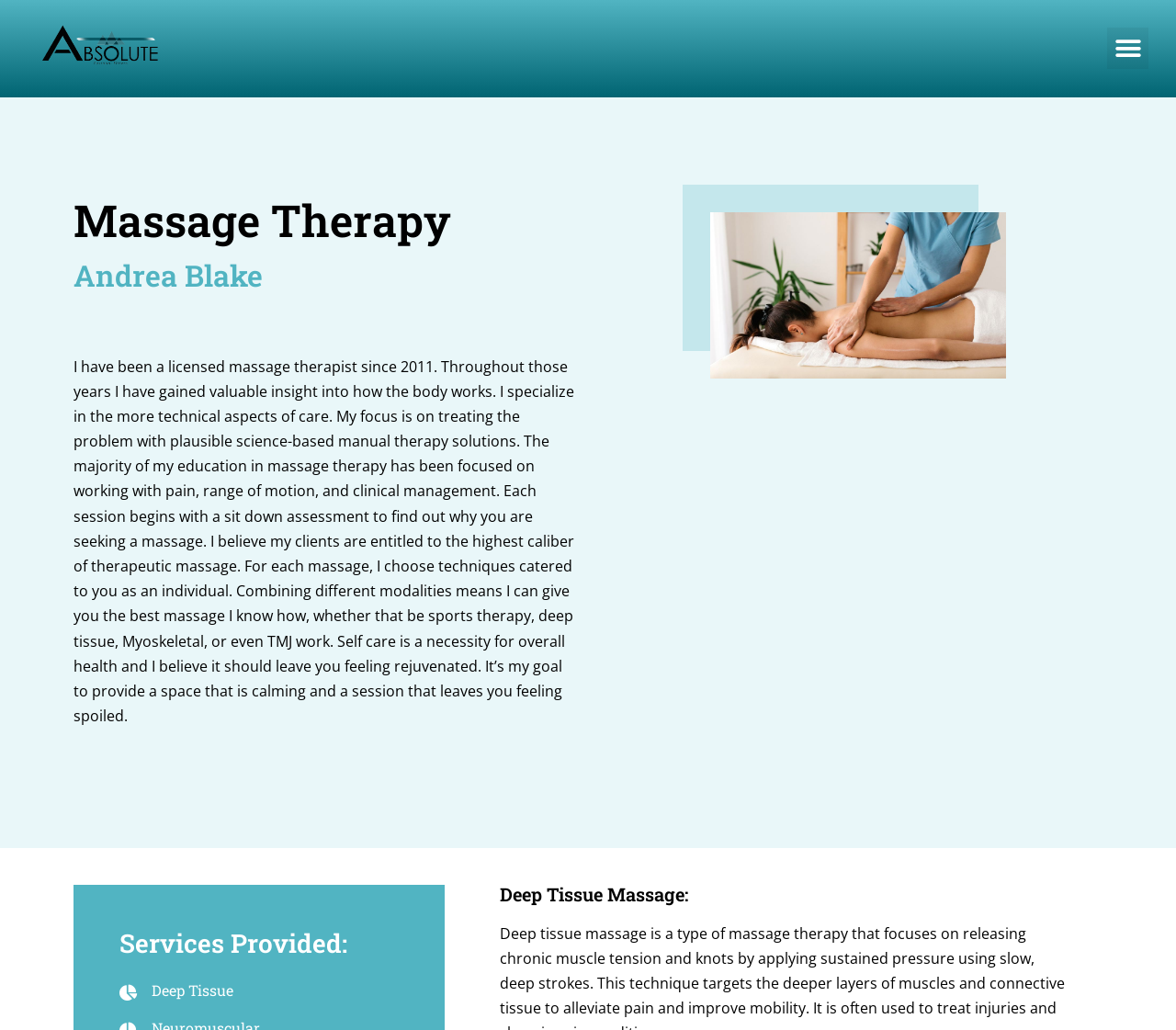Reply to the question with a brief word or phrase: What is the profession of Andrea Blake?

Massage Therapist